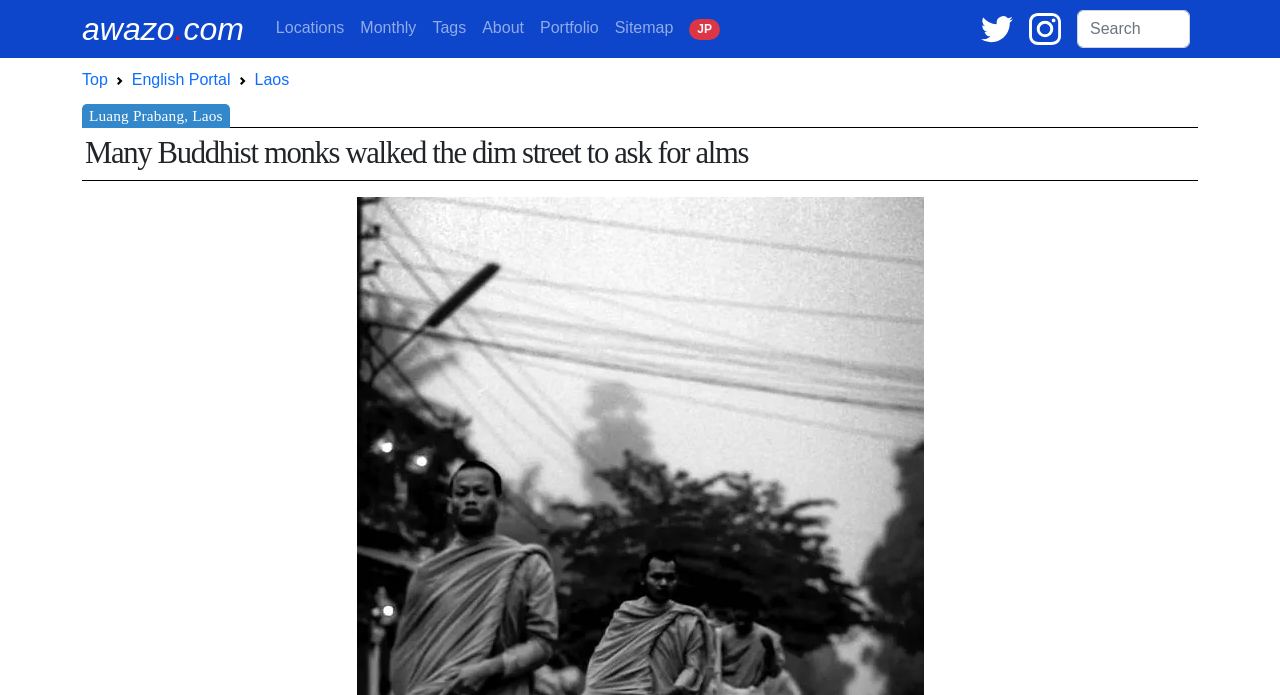Determine the bounding box coordinates for the element that should be clicked to follow this instruction: "visit awazo.com". The coordinates should be given as four float numbers between 0 and 1, in the format [left, top, right, bottom].

[0.064, 0.012, 0.197, 0.072]